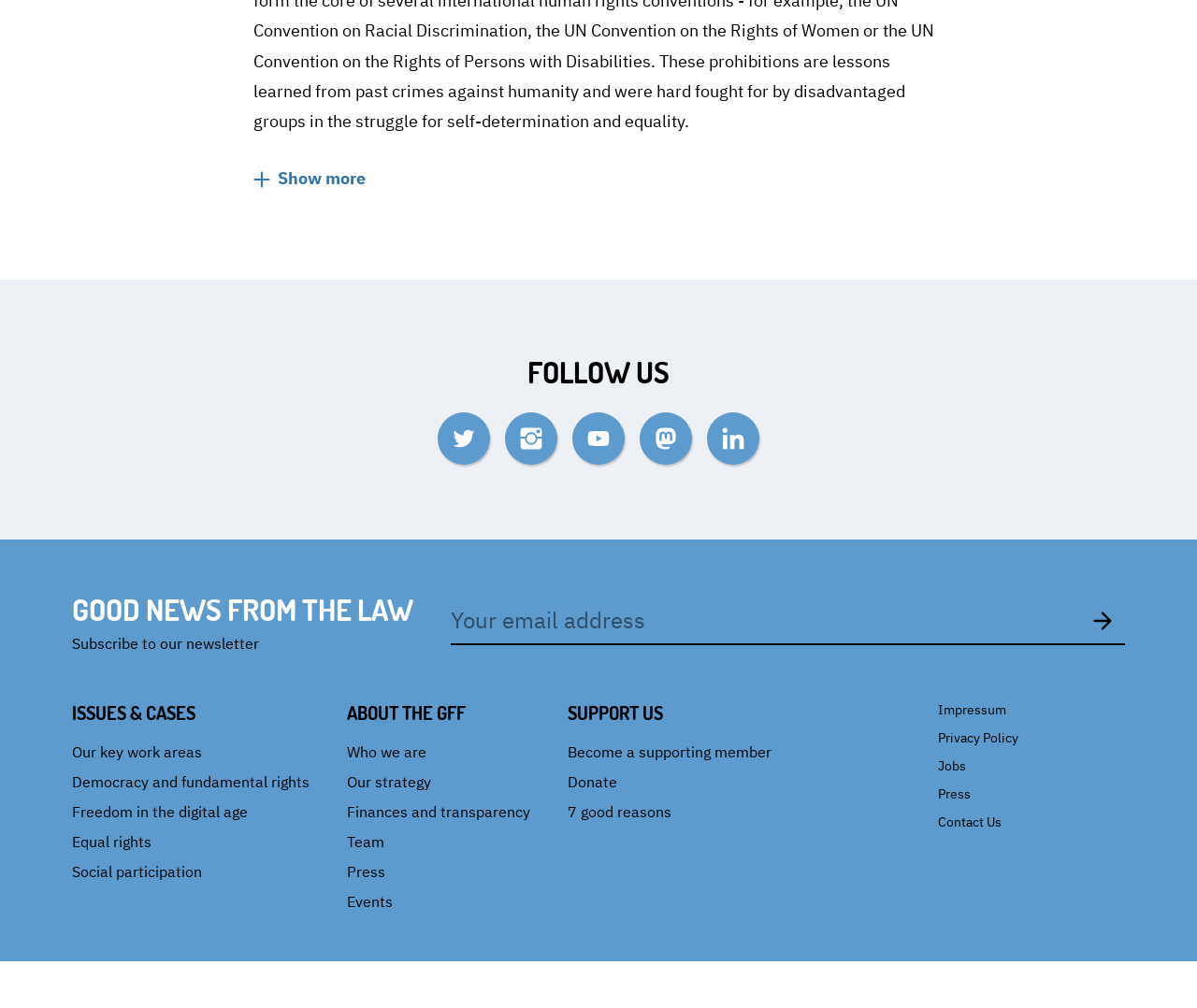Pinpoint the bounding box coordinates of the clickable area needed to execute the instruction: "Become a supporting member". The coordinates should be specified as four float numbers between 0 and 1, i.e., [left, top, right, bottom].

[0.474, 0.736, 0.644, 0.755]